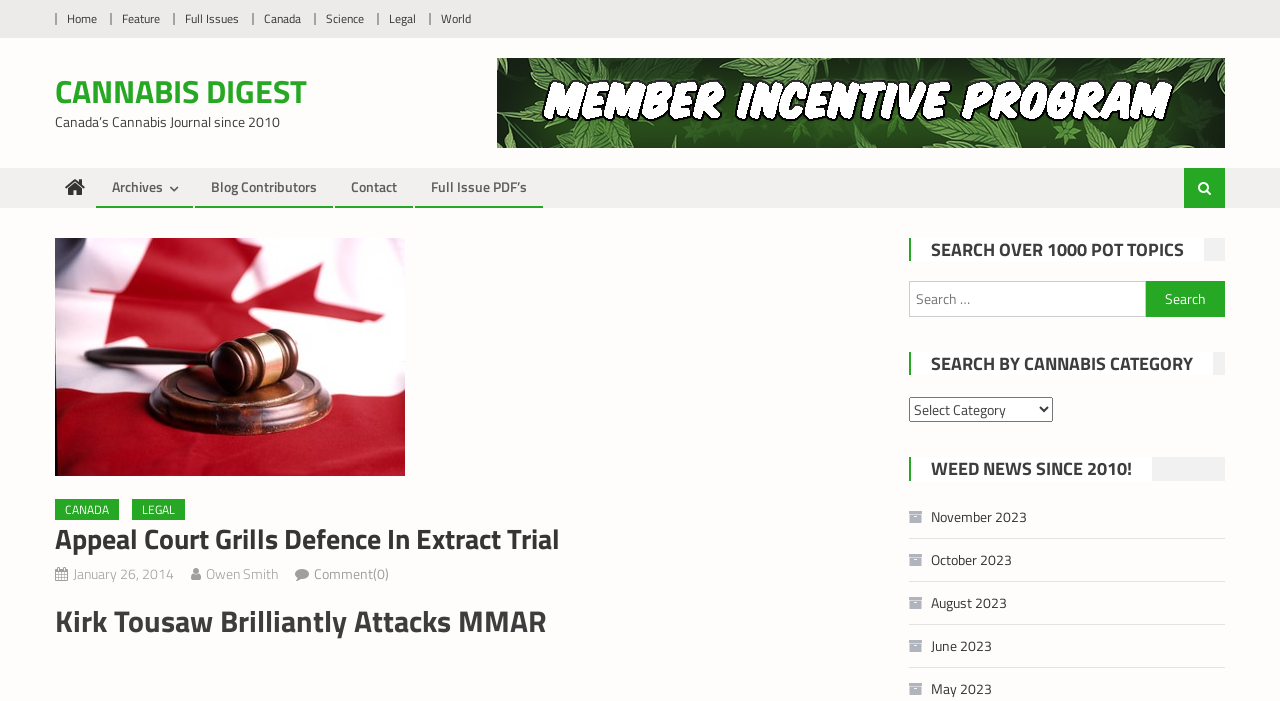Find the bounding box coordinates of the element I should click to carry out the following instruction: "Click on the Home link".

[0.052, 0.013, 0.076, 0.04]